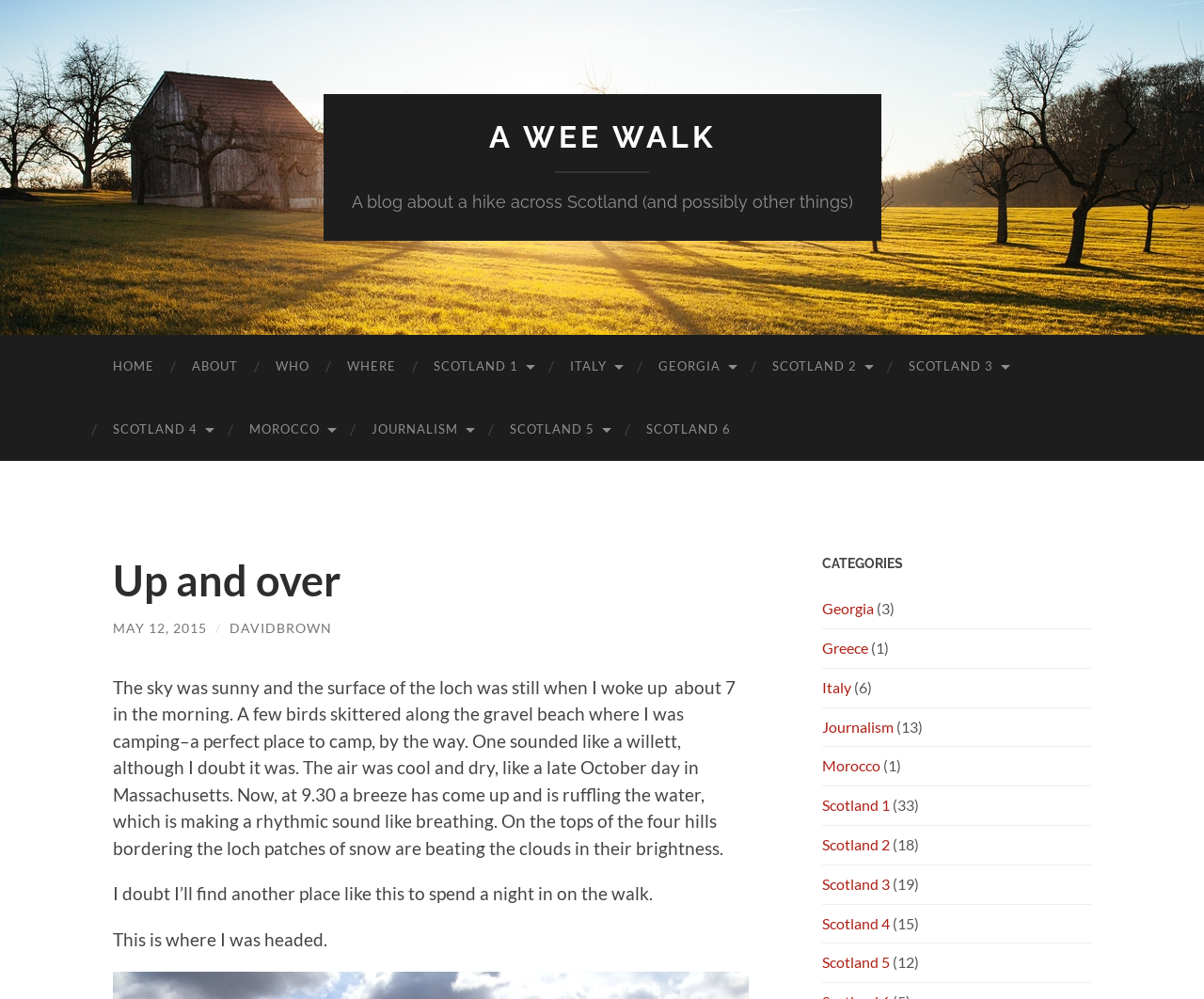What is the title of the first blog post? Examine the screenshot and reply using just one word or a brief phrase.

Up and over